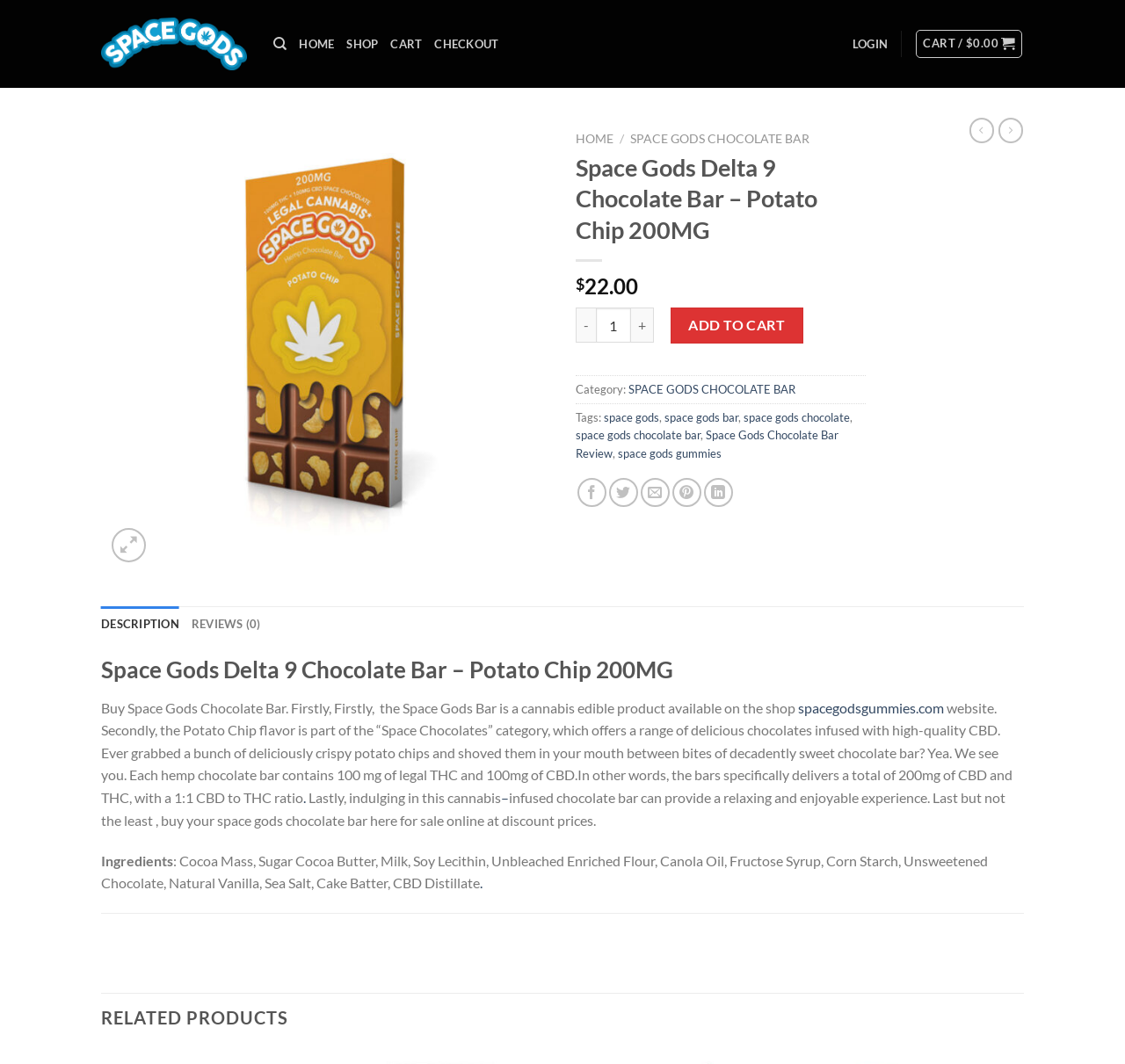Locate the UI element described as follows: "Add to cart". Return the bounding box coordinates as four float numbers between 0 and 1 in the order [left, top, right, bottom].

[0.596, 0.289, 0.714, 0.323]